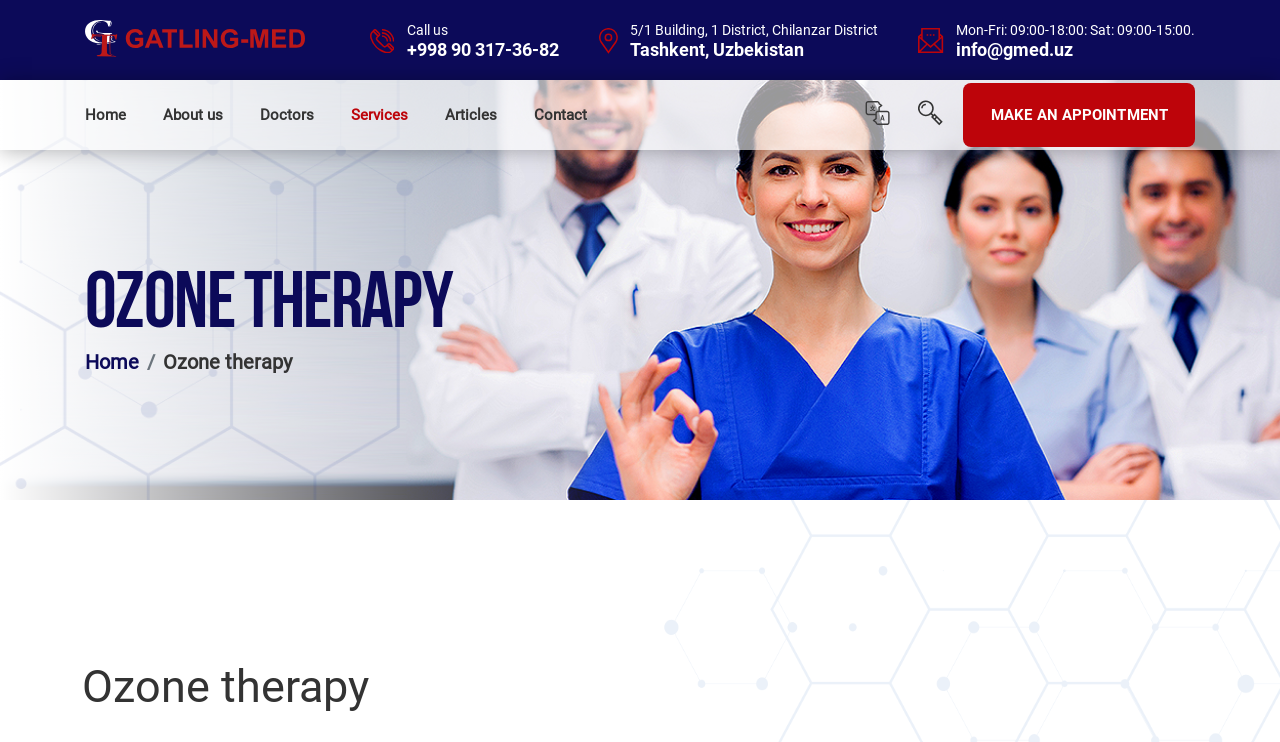Kindly determine the bounding box coordinates of the area that needs to be clicked to fulfill this instruction: "Click the 'MAKE AN APPOINTMENT' button".

[0.752, 0.112, 0.934, 0.198]